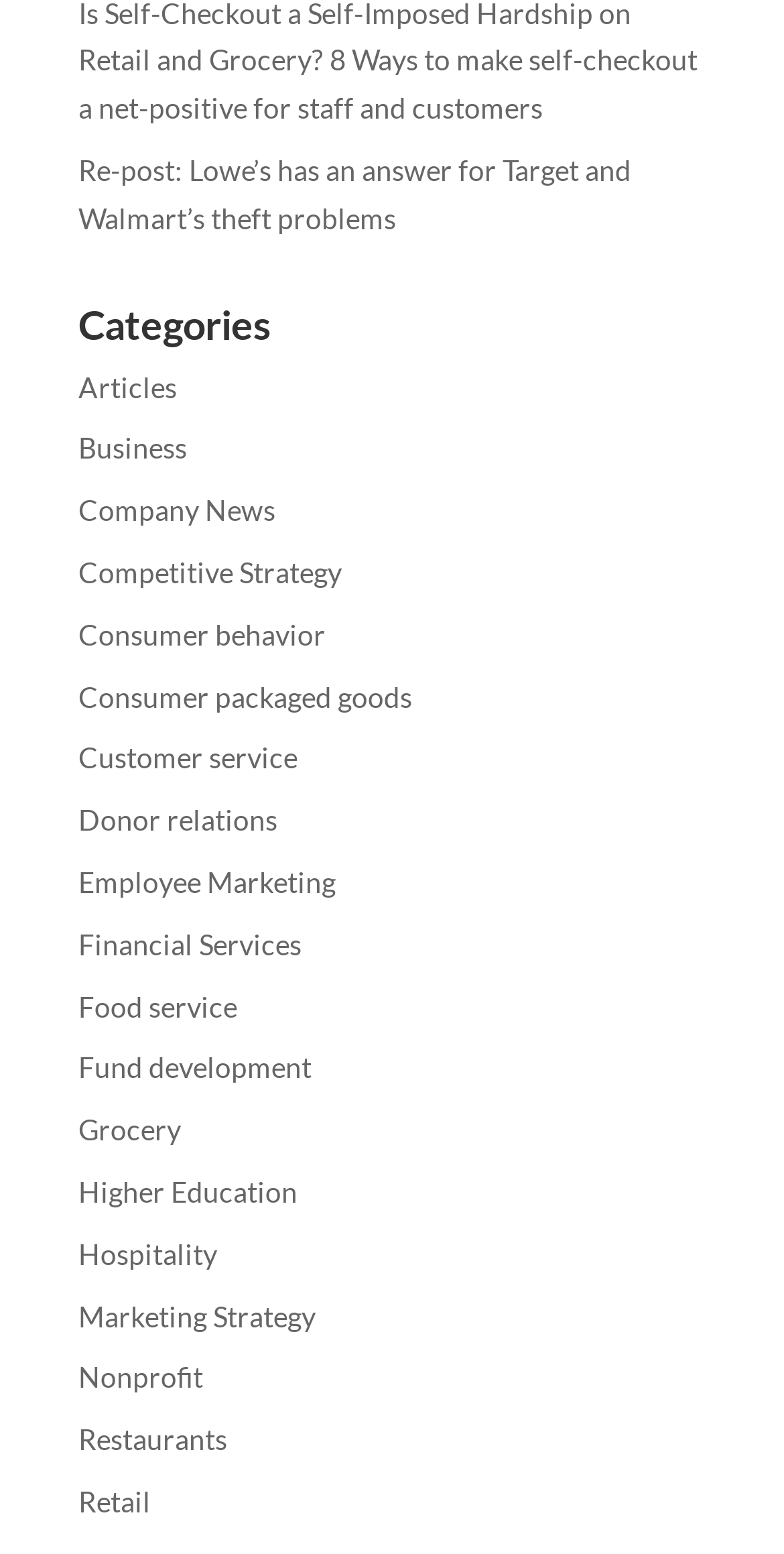Find the bounding box coordinates of the clickable element required to execute the following instruction: "Explore the 'Retail' section". Provide the coordinates as four float numbers between 0 and 1, i.e., [left, top, right, bottom].

[0.1, 0.955, 0.192, 0.977]